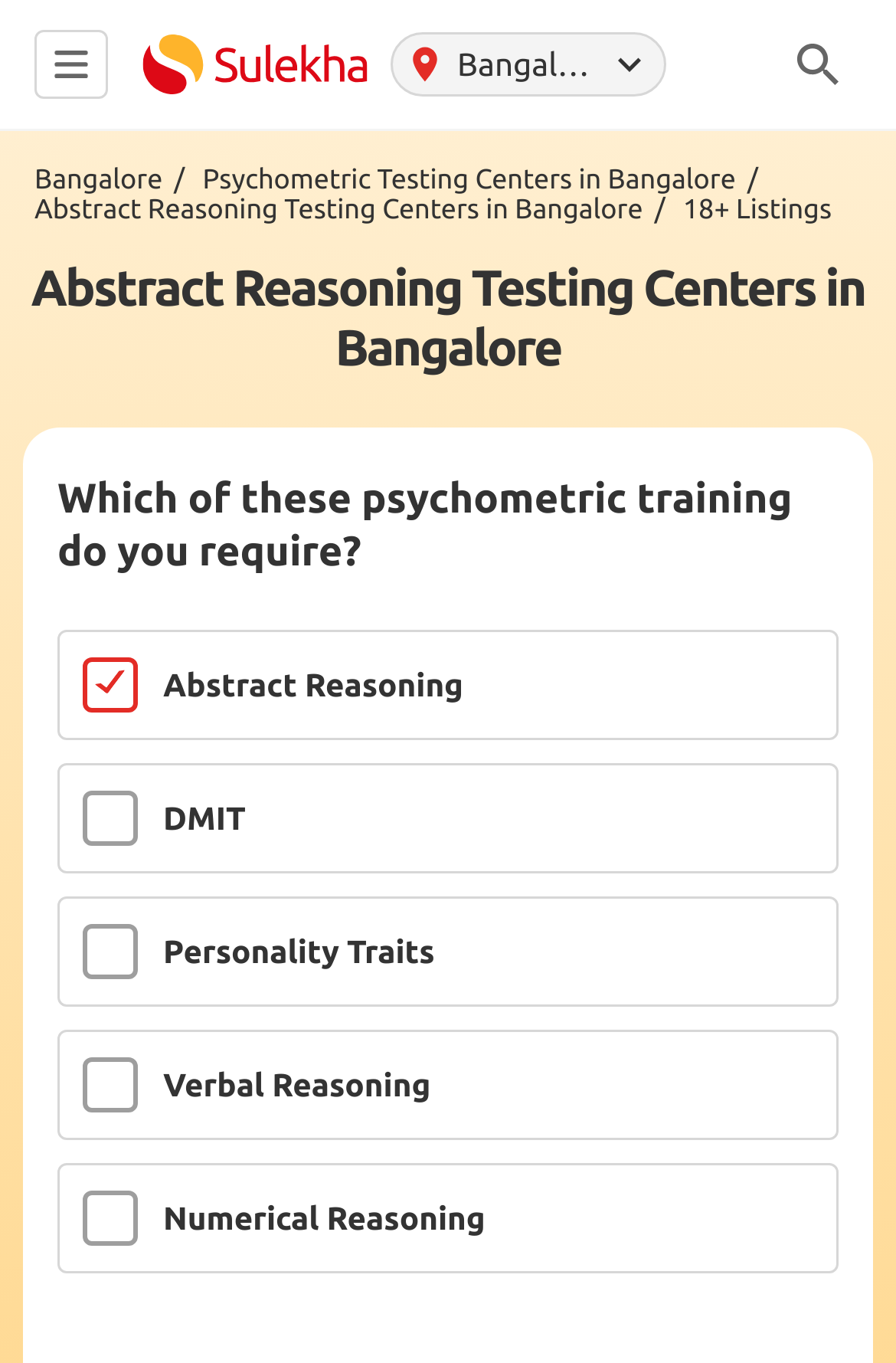Extract the main title from the webpage.

Abstract Reasoning Testing Centers in Bangalore